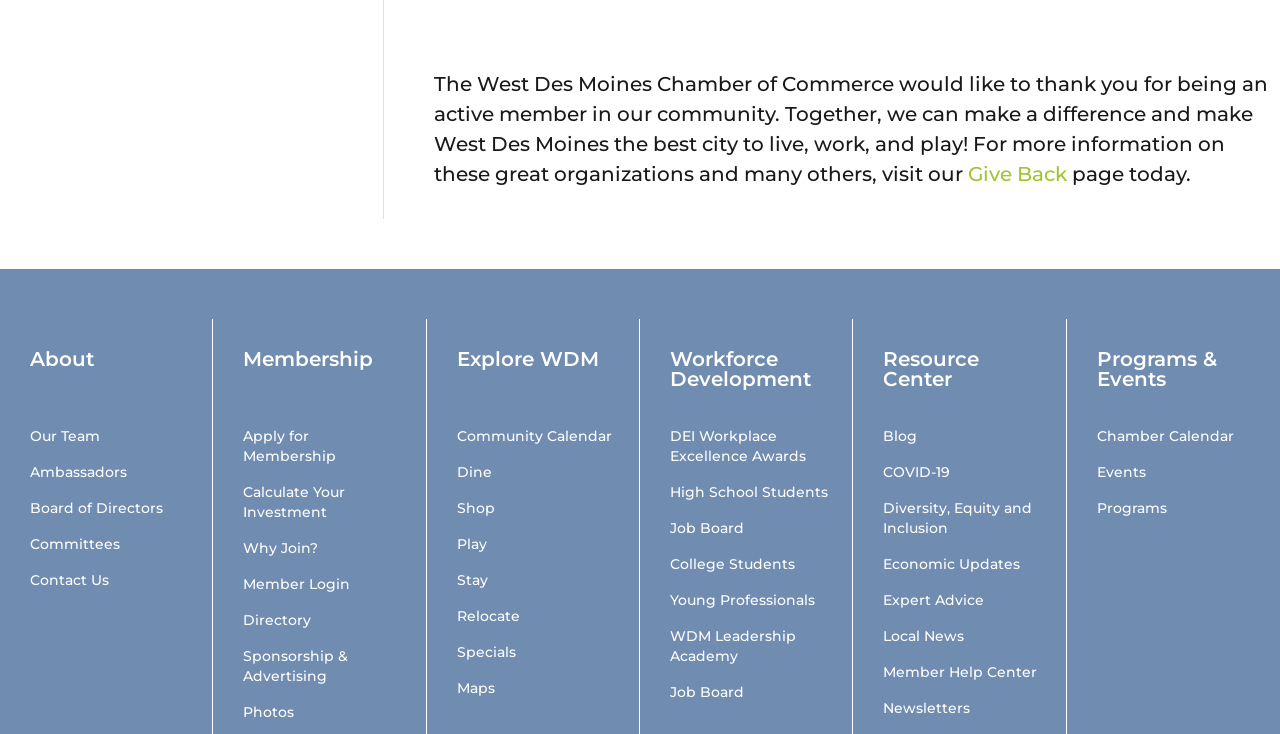Identify the bounding box for the element characterized by the following description: "Apply for Membership".

[0.19, 0.582, 0.263, 0.634]